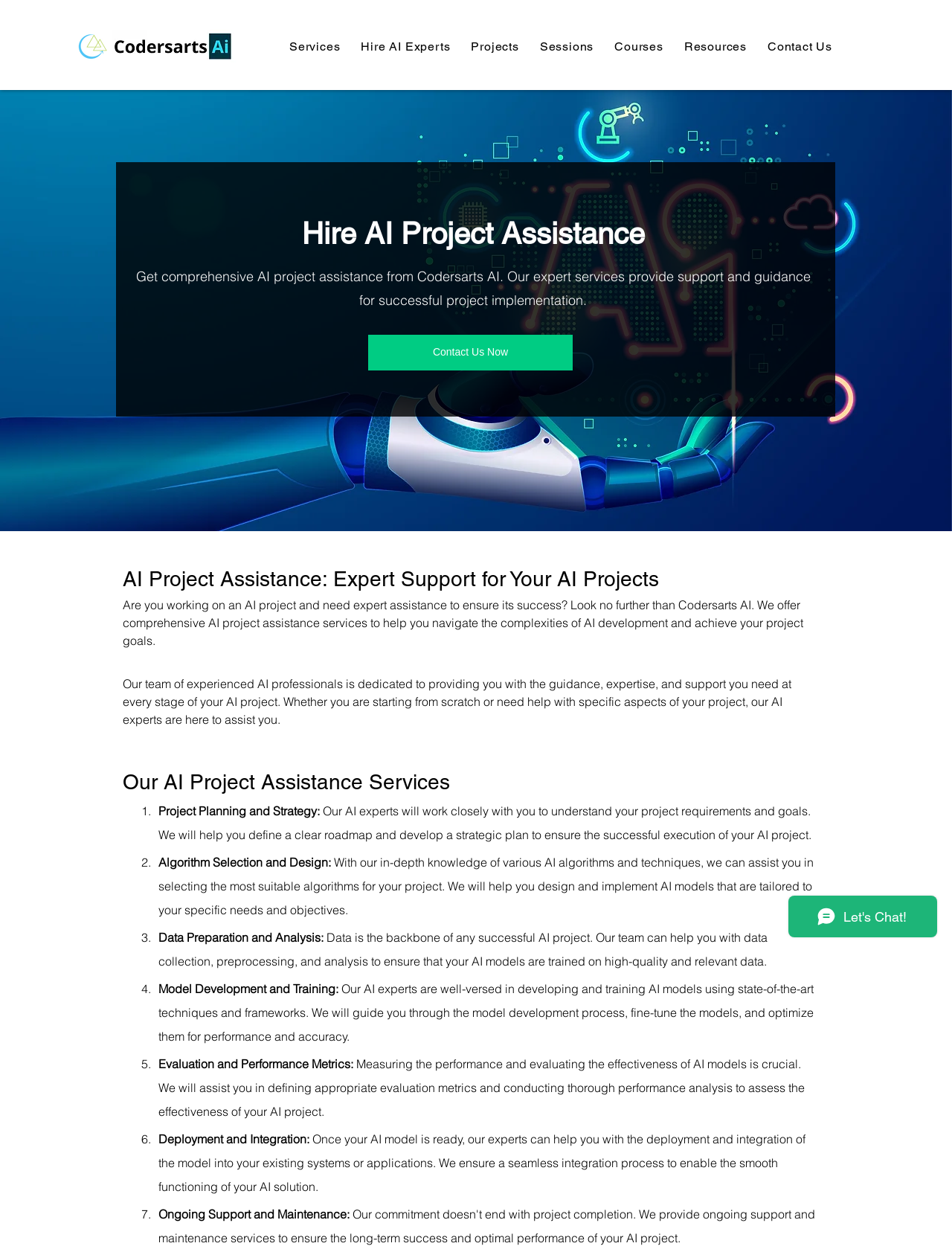What is the logo of the website?
Please provide a single word or phrase as your answer based on the image.

Codersarts AI Logo